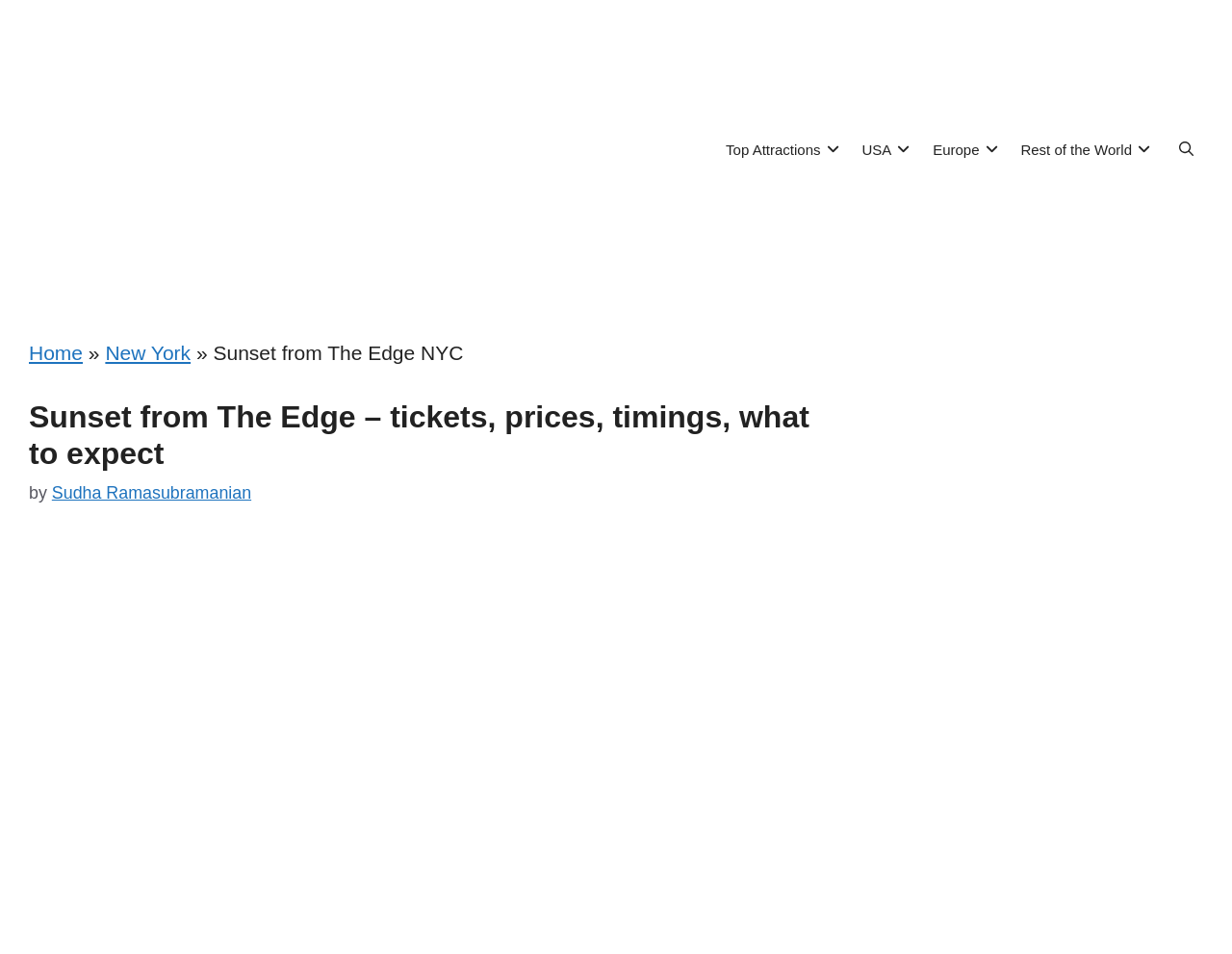Locate the bounding box of the UI element based on this description: "aria-label="Open search"". Provide four float numbers between 0 and 1 as [left, top, right, bottom].

[0.941, 0.126, 0.984, 0.187]